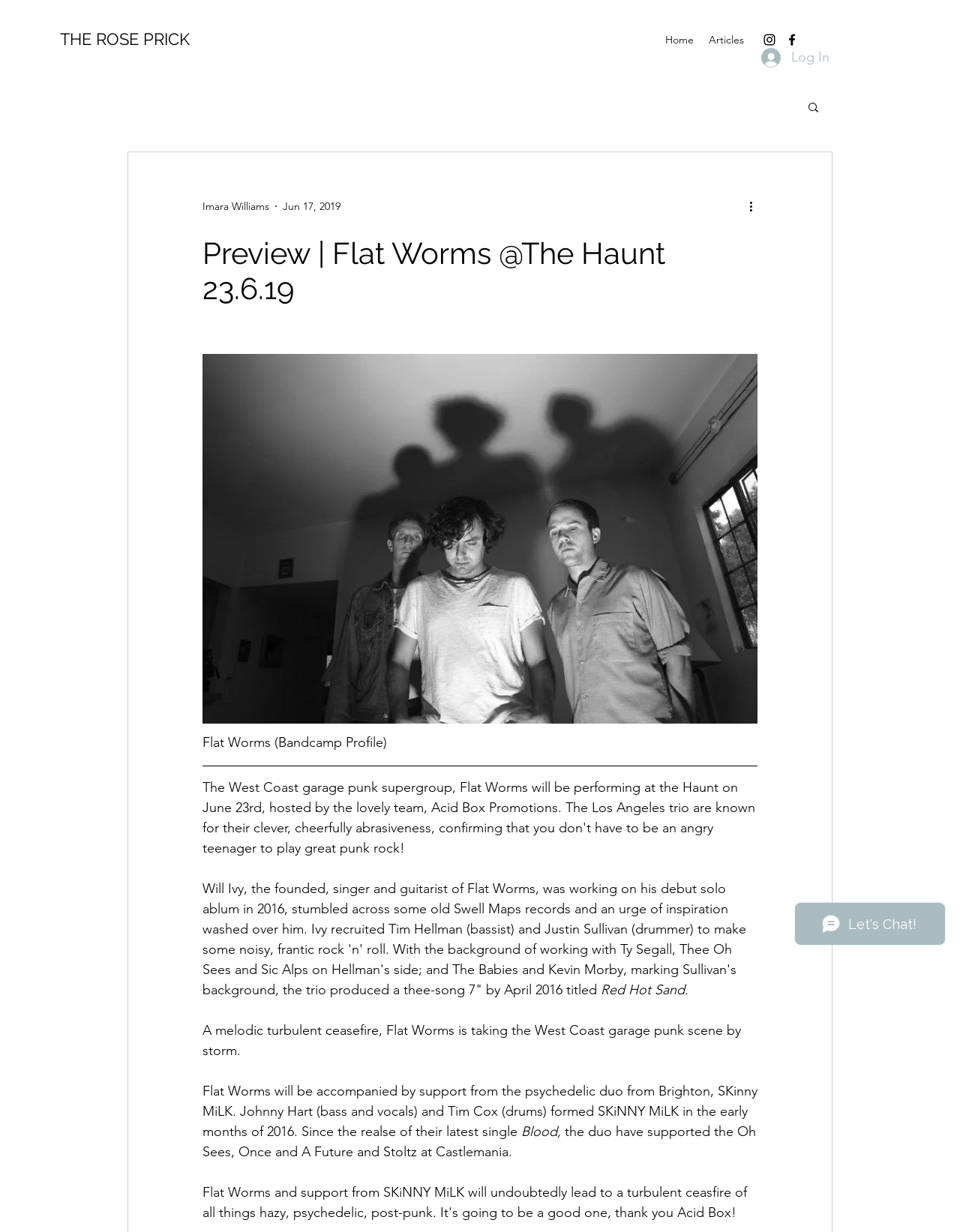Please mark the clickable region by giving the bounding box coordinates needed to complete this instruction: "Visit THE ROSE PRICK website".

[0.062, 0.024, 0.198, 0.04]